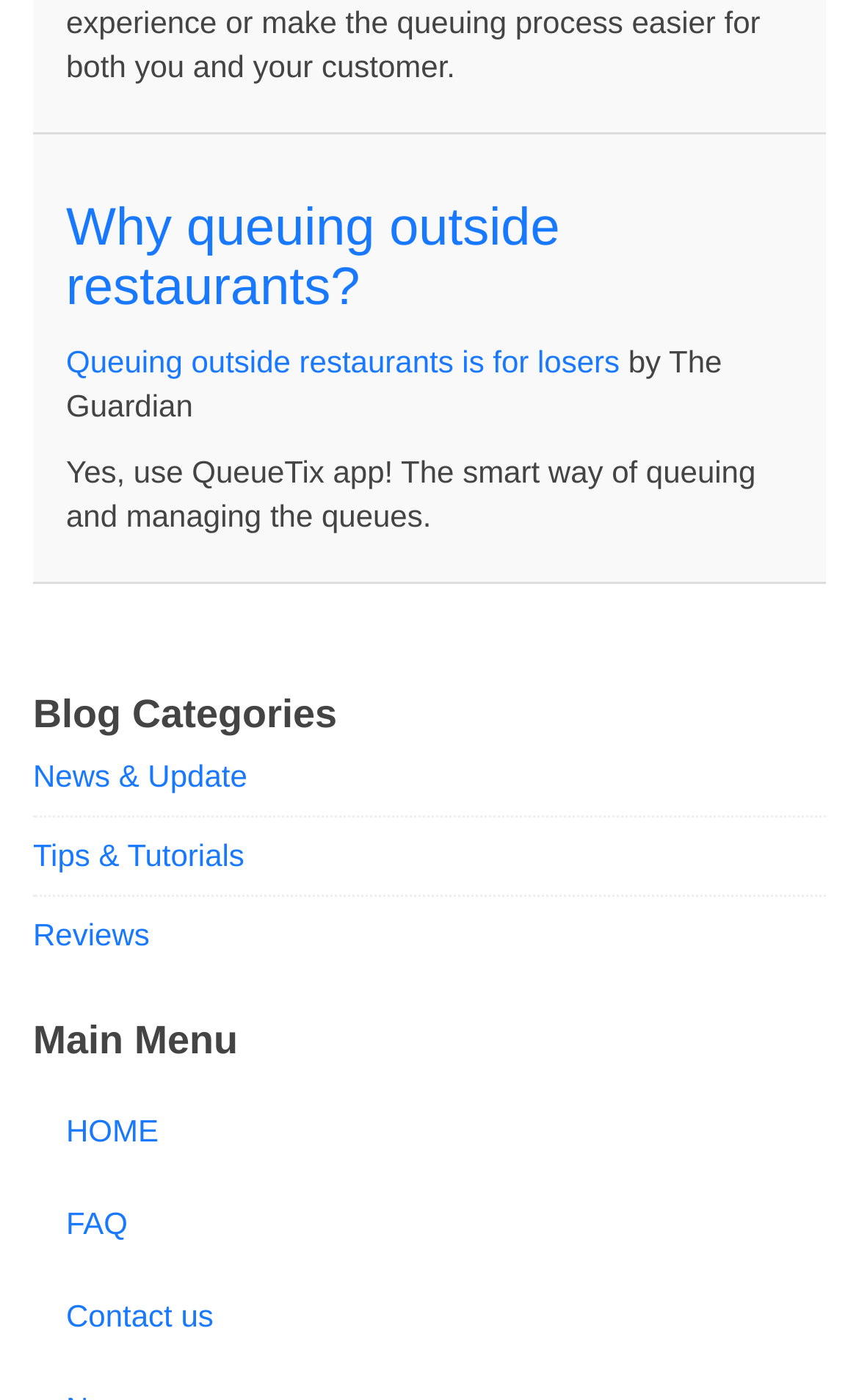Answer this question using a single word or a brief phrase:
What is the name of the app mentioned?

QueueTix